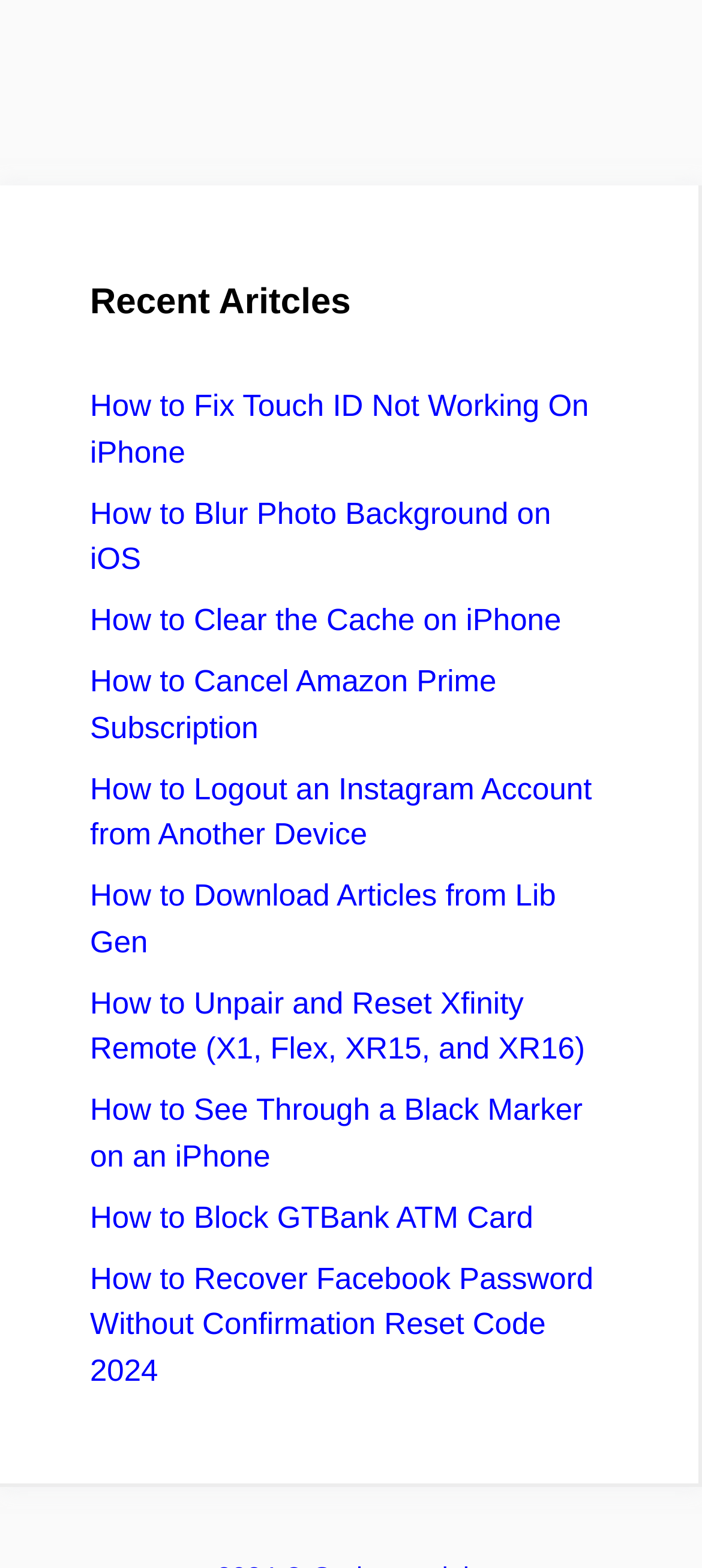Identify the bounding box coordinates of the region that should be clicked to execute the following instruction: "Read the article about fixing Touch ID on iPhone".

[0.128, 0.248, 0.839, 0.3]